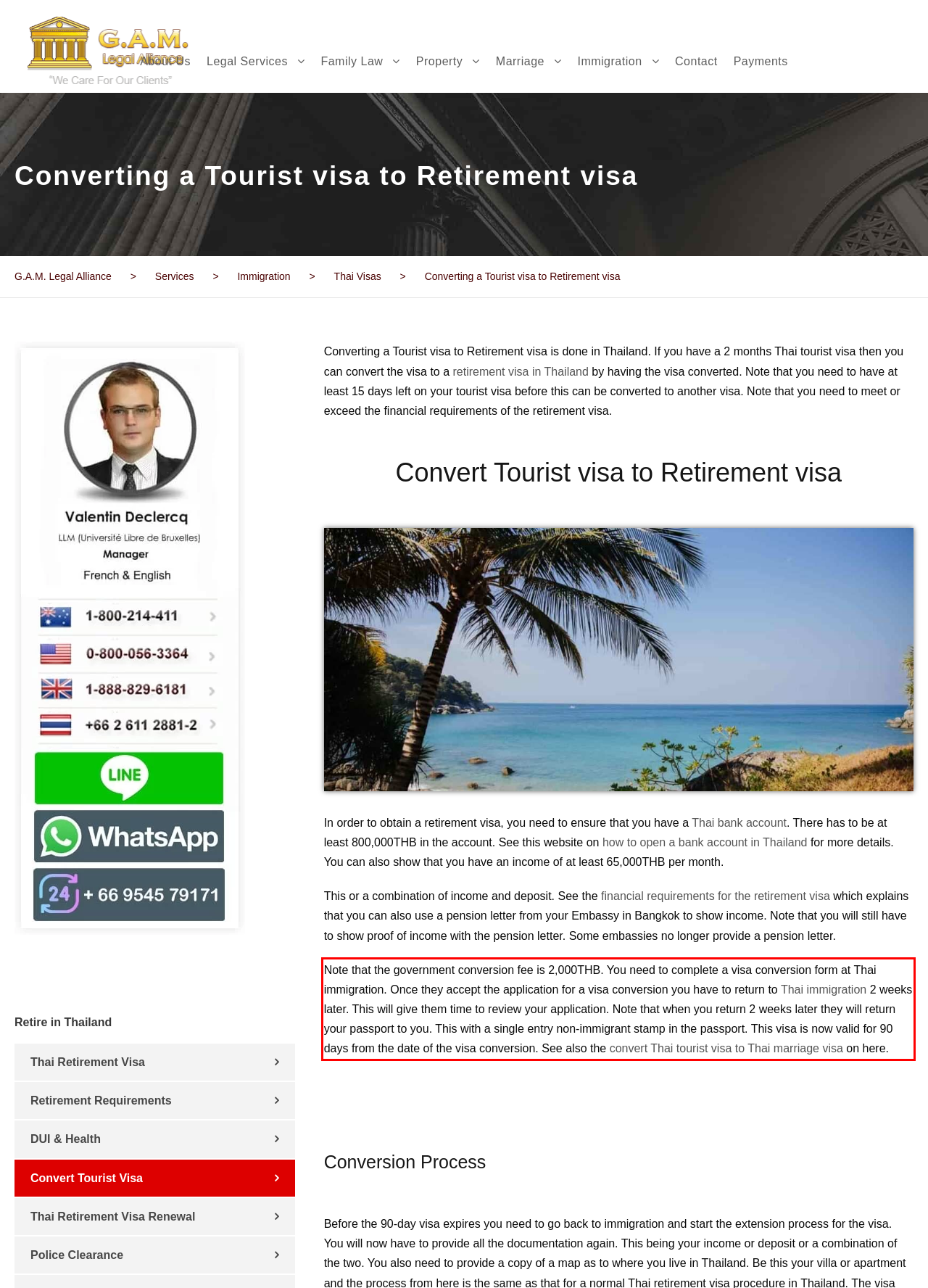Using the provided webpage screenshot, recognize the text content in the area marked by the red bounding box.

Note that the government conversion fee is 2,000THB. You need to complete a visa conversion form at Thai immigration. Once they accept the application for a visa conversion you have to return to Thai immigration 2 weeks later. This will give them time to review your application. Note that when you return 2 weeks later they will return your passport to you. This with a single entry non-immigrant stamp in the passport. This visa is now valid for 90 days from the date of the visa conversion. See also the convert Thai tourist visa to Thai marriage visa on here.